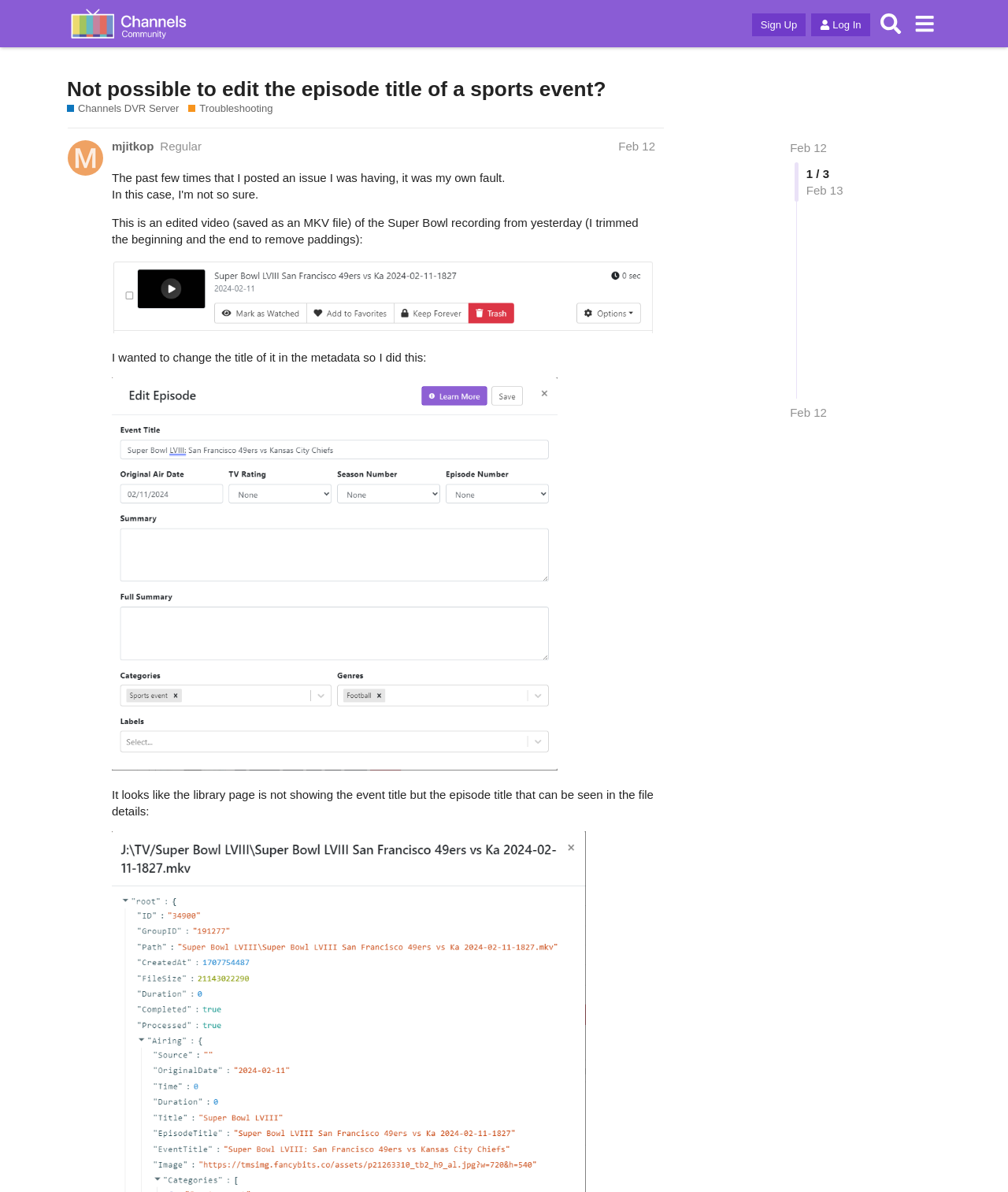Determine the bounding box coordinates for the clickable element required to fulfill the instruction: "Go to the 'Troubleshooting' page". Provide the coordinates as four float numbers between 0 and 1, i.e., [left, top, right, bottom].

[0.187, 0.085, 0.271, 0.097]